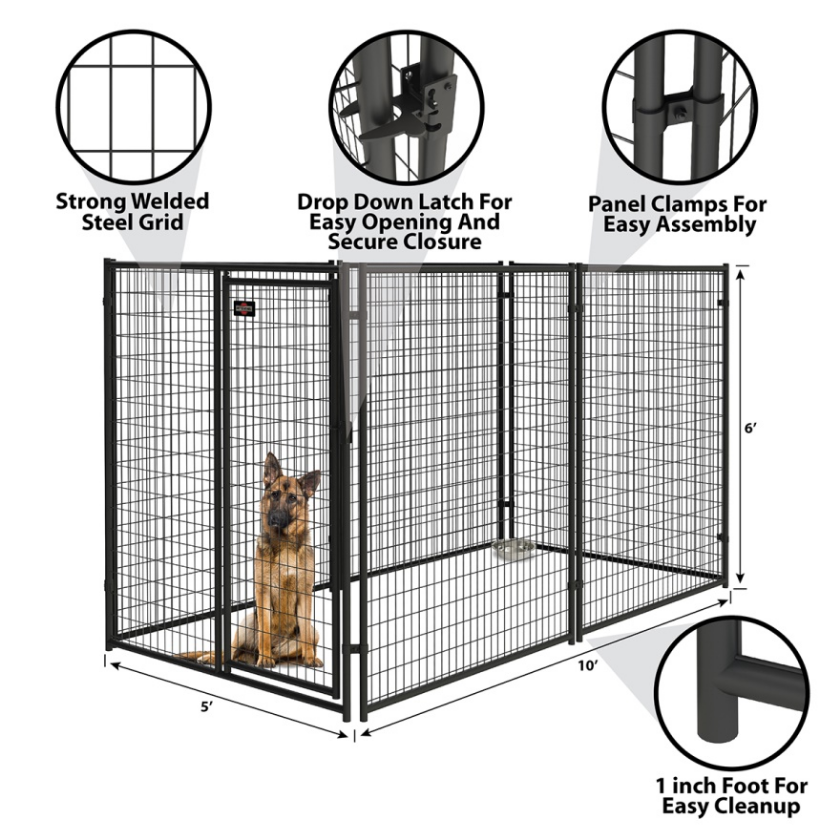Generate a detailed caption that encompasses all aspects of the image.

The image features a robust and spacious outdoor dog kennel designed specifically for larger breeds. This kennel showcases a strong welded steel grid construction that ensures durability and safety for your pet. It includes a drop-down latch mechanism, providing easy access while ensuring secure closure. The structure is equipped with panel clamps that facilitate straightforward assembly, allowing for hassle-free setup. 

Dimensions depict a generous layout, measuring 10 feet long by 5 feet wide, with a height of 6 feet. This kennel is ideal for pet owners looking to design a customized space for their dogs, promoting both comfort and security. Additionally, the design incorporates a 1-inch foot that simplifies cleanup, making maintenance easier for the owner. A German Shepherd, patiently seated within the enclosure, exemplifies the kennel’s suitability for larger breeds.